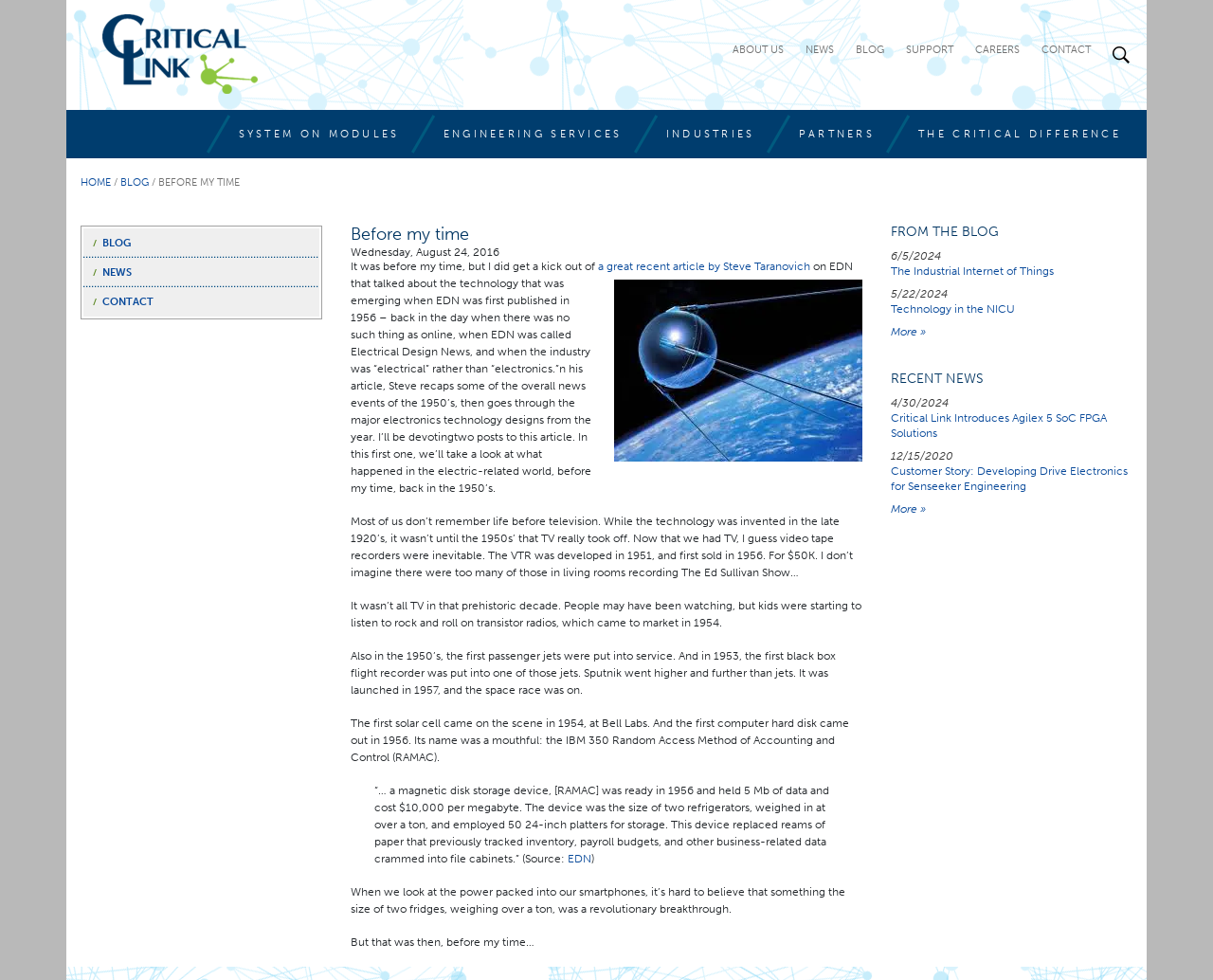Show the bounding box coordinates for the element that needs to be clicked to execute the following instruction: "Read the article 'Before my time'". Provide the coordinates in the form of four float numbers between 0 and 1, i.e., [left, top, right, bottom].

[0.277, 0.23, 0.723, 0.986]